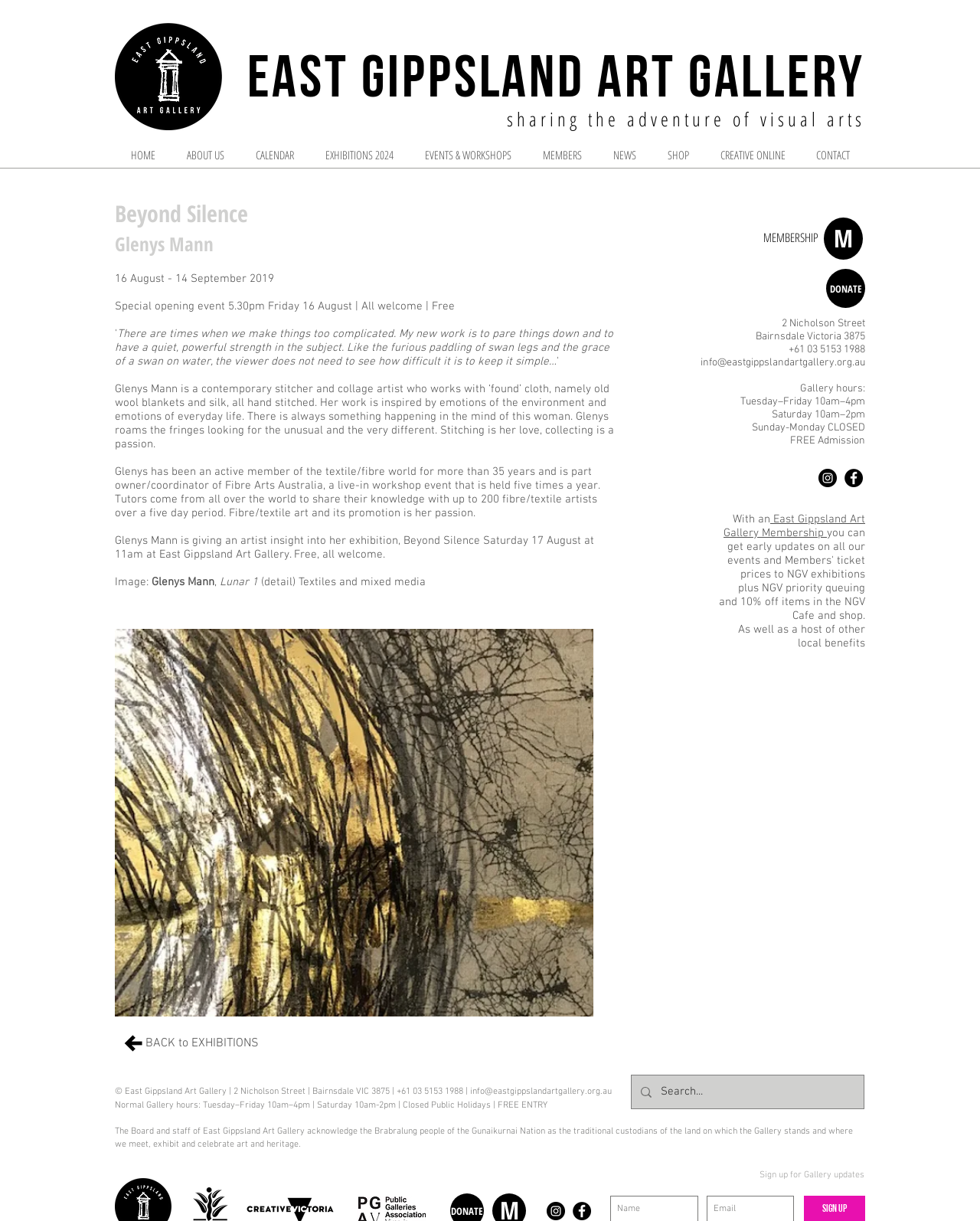Find and provide the bounding box coordinates for the UI element described with: "aria-label="Search..." name="q" placeholder="Search..."".

[0.674, 0.881, 0.848, 0.908]